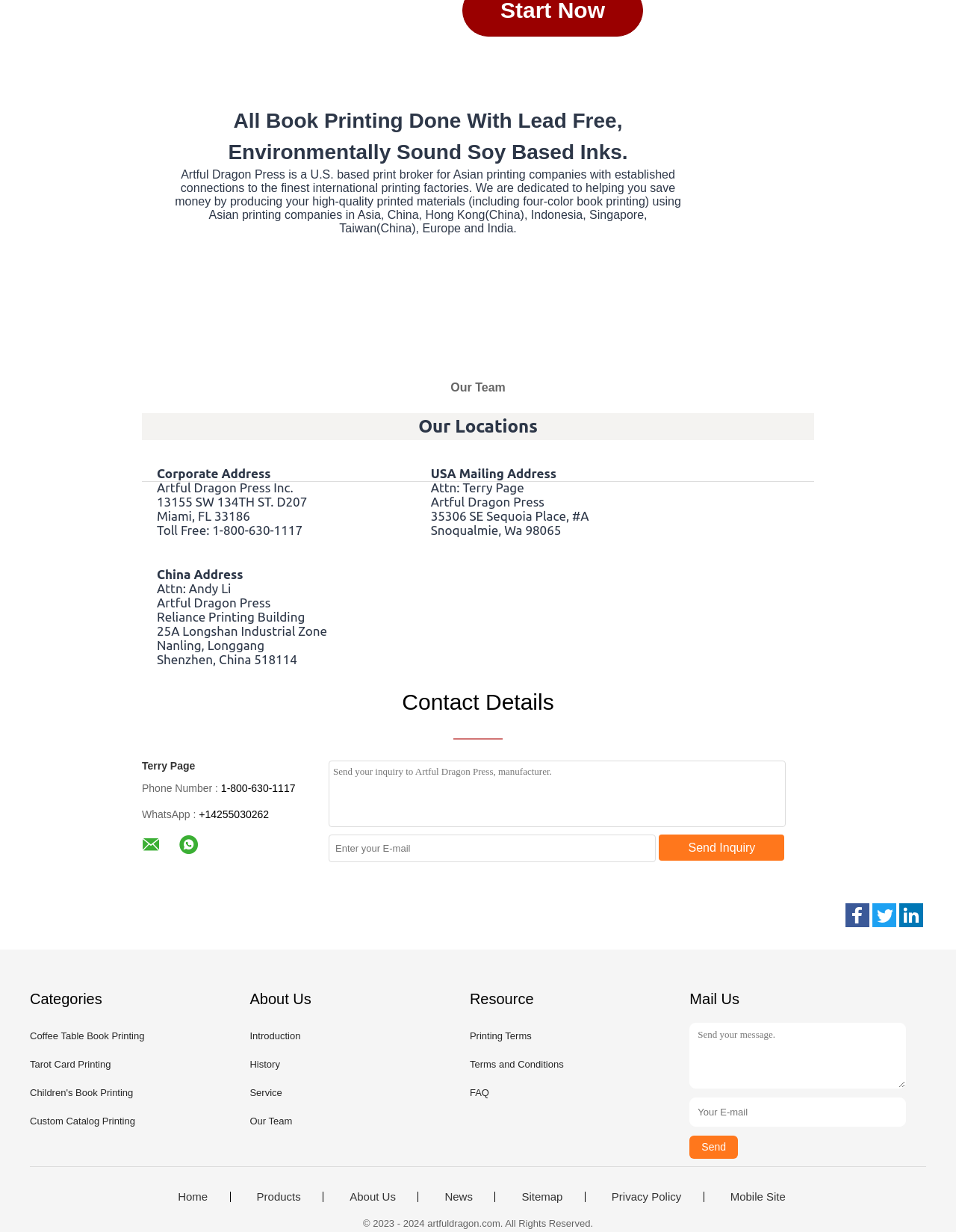Locate the UI element described as follows: "Introduction". Return the bounding box coordinates as four float numbers between 0 and 1 in the order [left, top, right, bottom].

[0.261, 0.836, 0.314, 0.845]